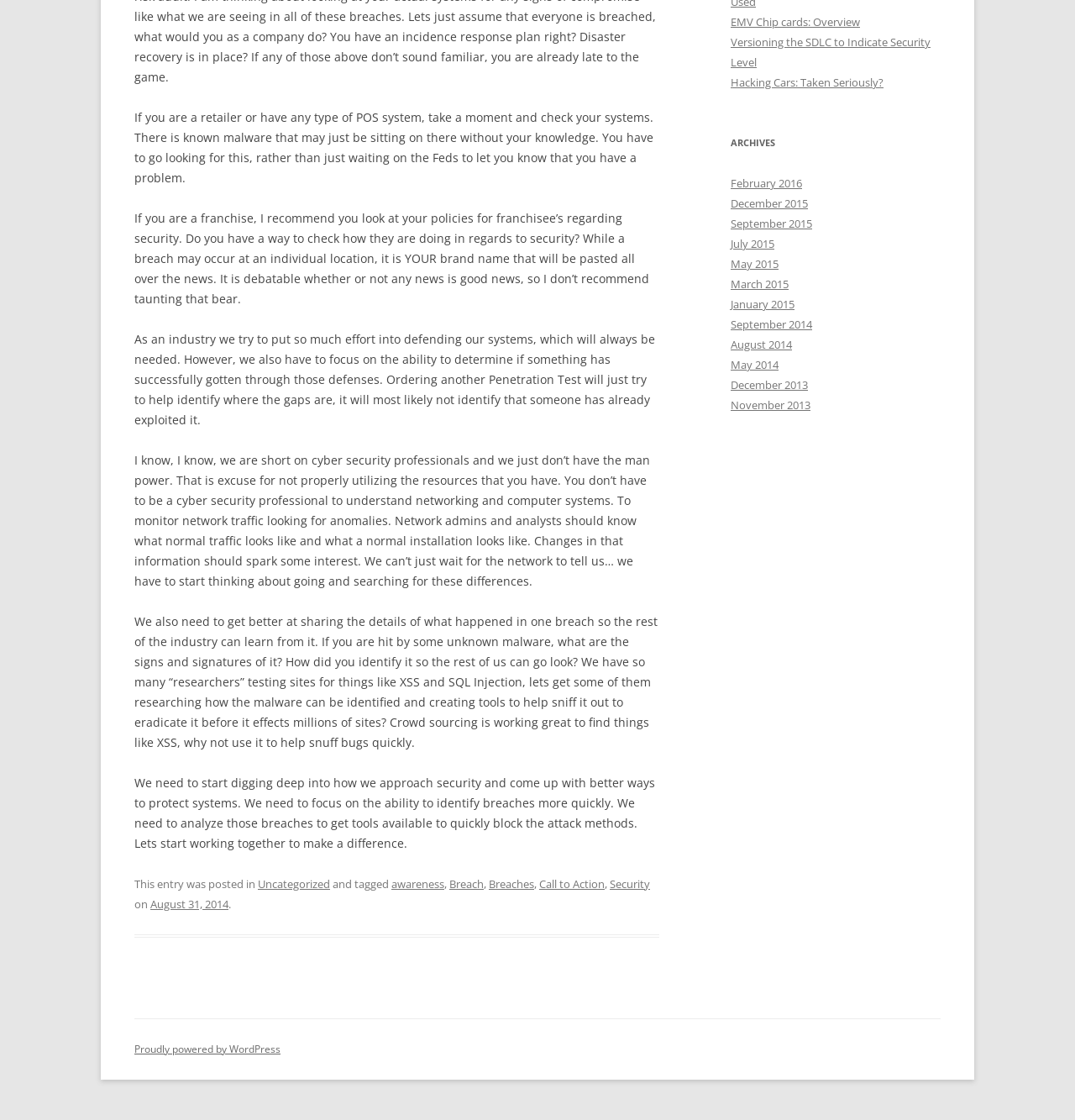Find the bounding box coordinates for the HTML element described as: "Hacking Cars: Taken Seriously?". The coordinates should consist of four float values between 0 and 1, i.e., [left, top, right, bottom].

[0.68, 0.067, 0.822, 0.08]